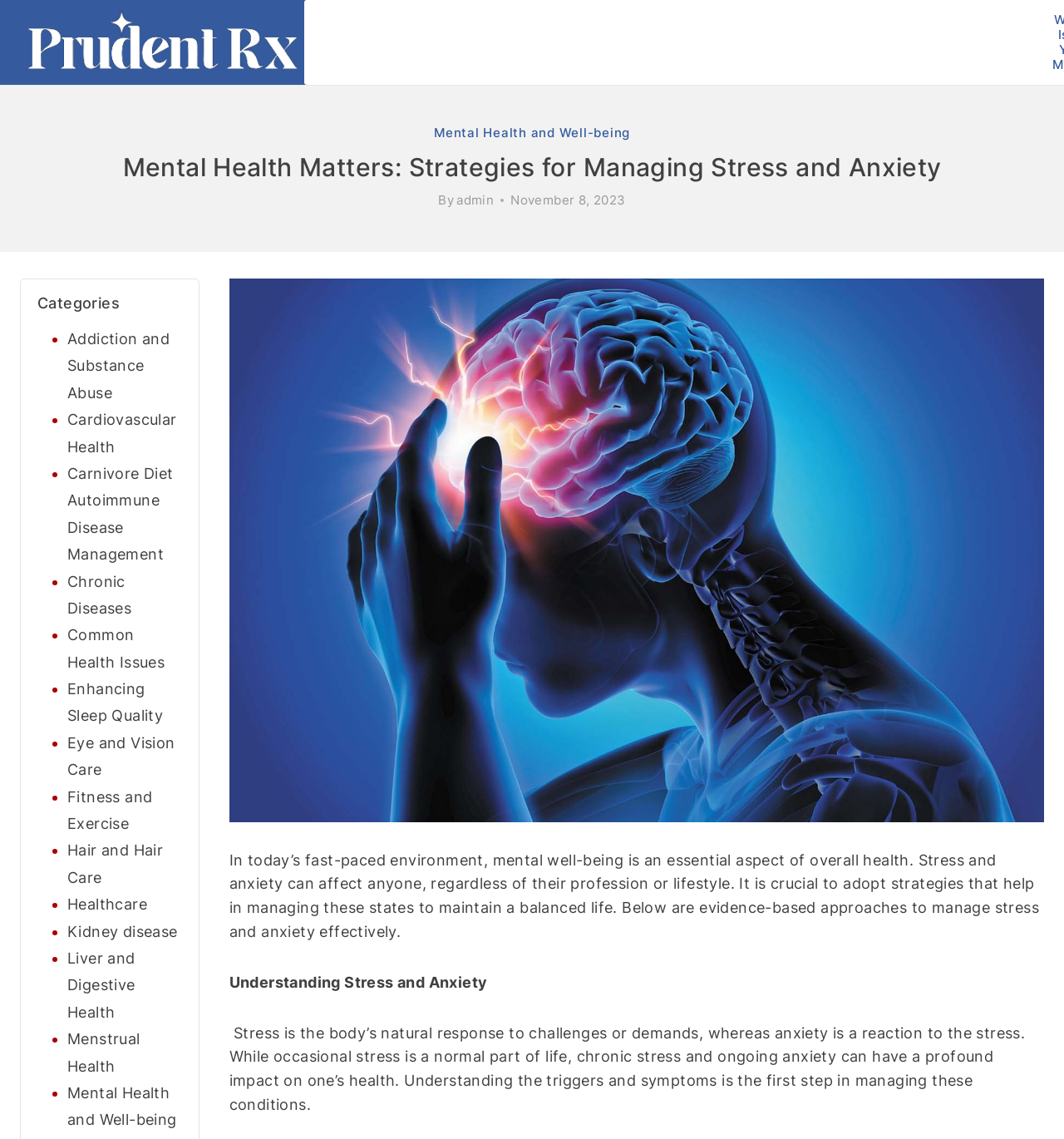Please provide the bounding box coordinates for the element that needs to be clicked to perform the instruction: "Read the article about Managing Stress and Anxiety". The coordinates must consist of four float numbers between 0 and 1, formatted as [left, top, right, bottom].

[0.115, 0.131, 0.885, 0.164]